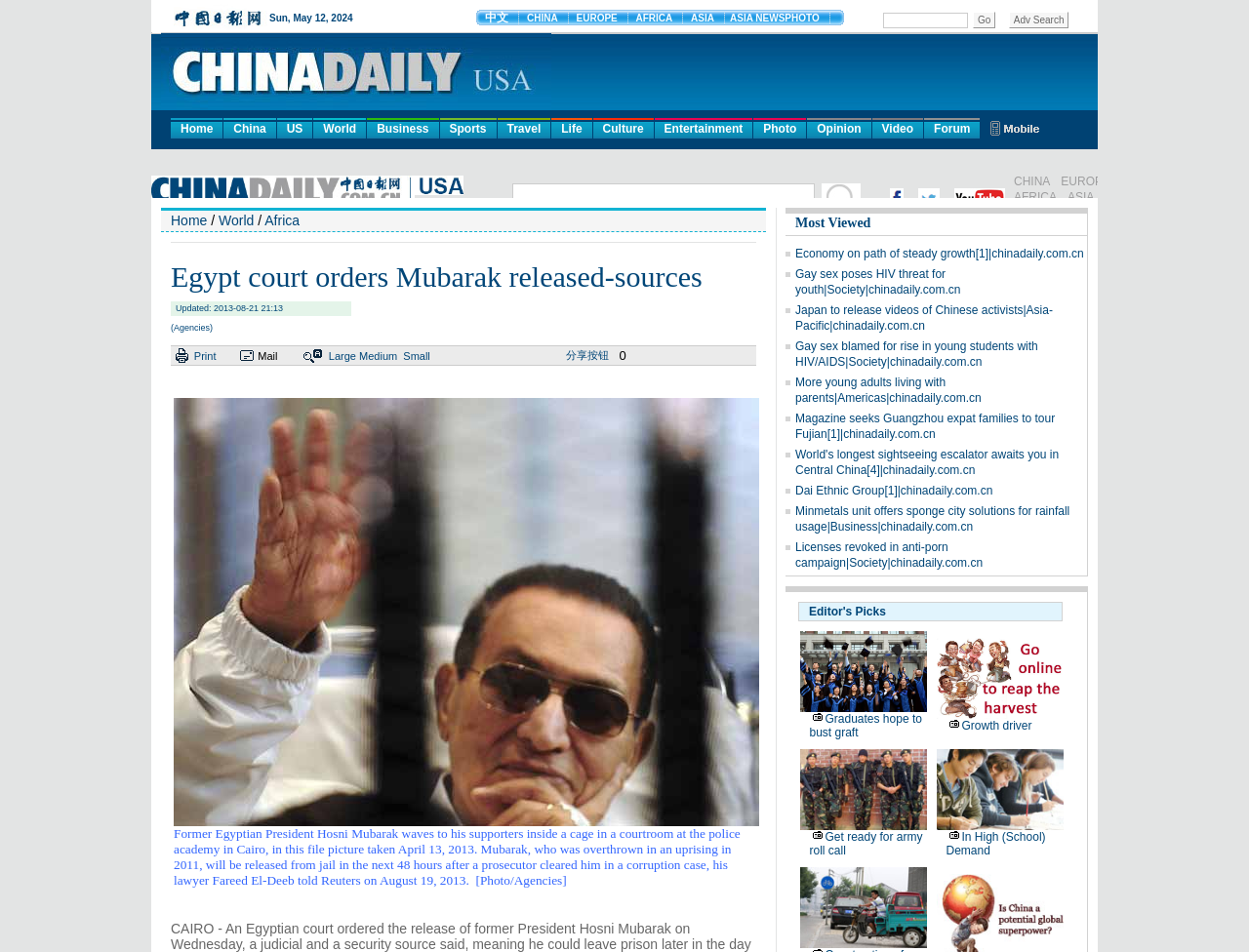Locate the bounding box coordinates of the UI element described by: "Business". Provide the coordinates as four float numbers between 0 and 1, formatted as [left, top, right, bottom].

[0.294, 0.124, 0.351, 0.145]